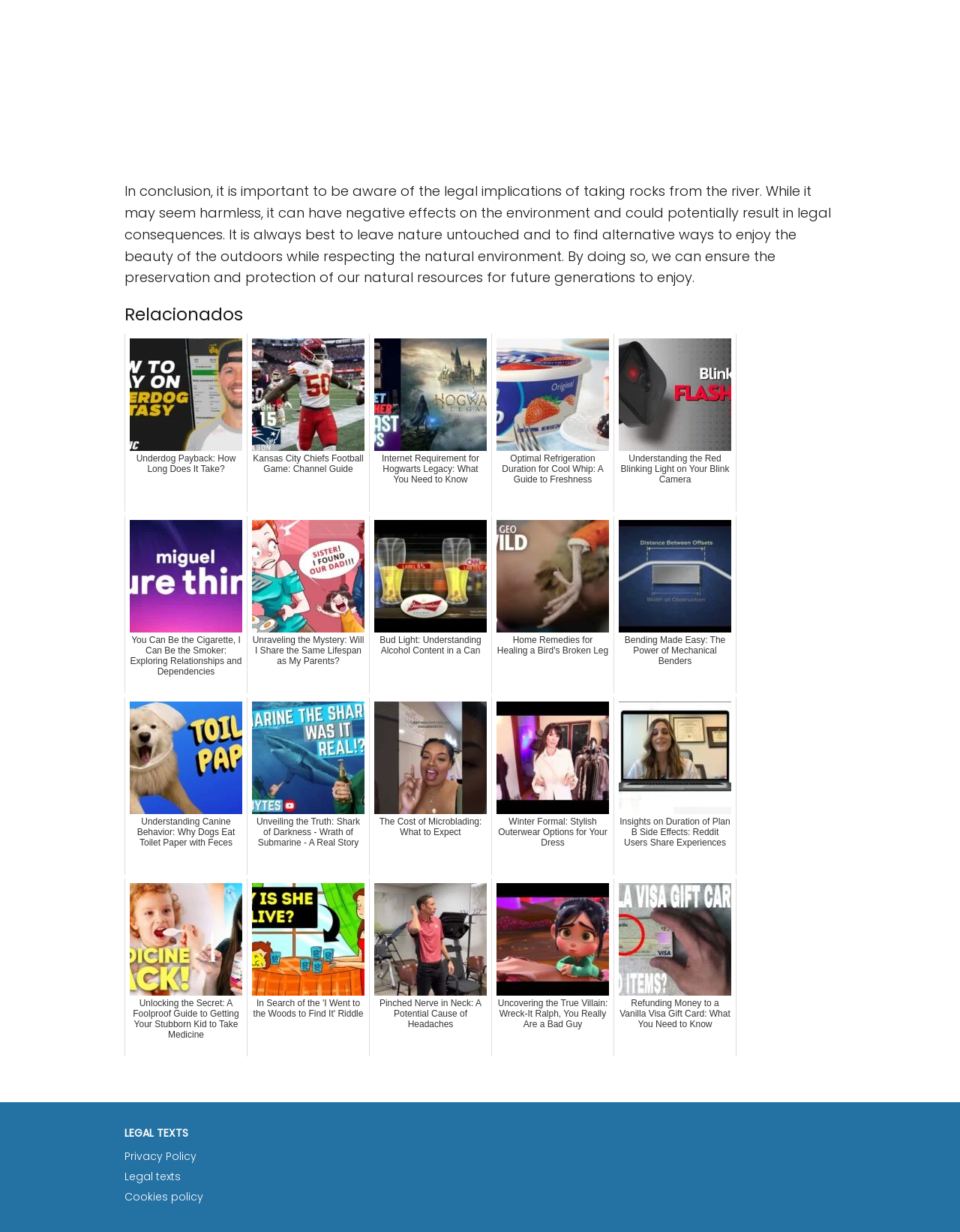Provide the bounding box coordinates of the UI element this sentence describes: "Privacy Policy".

[0.13, 0.933, 0.205, 0.945]